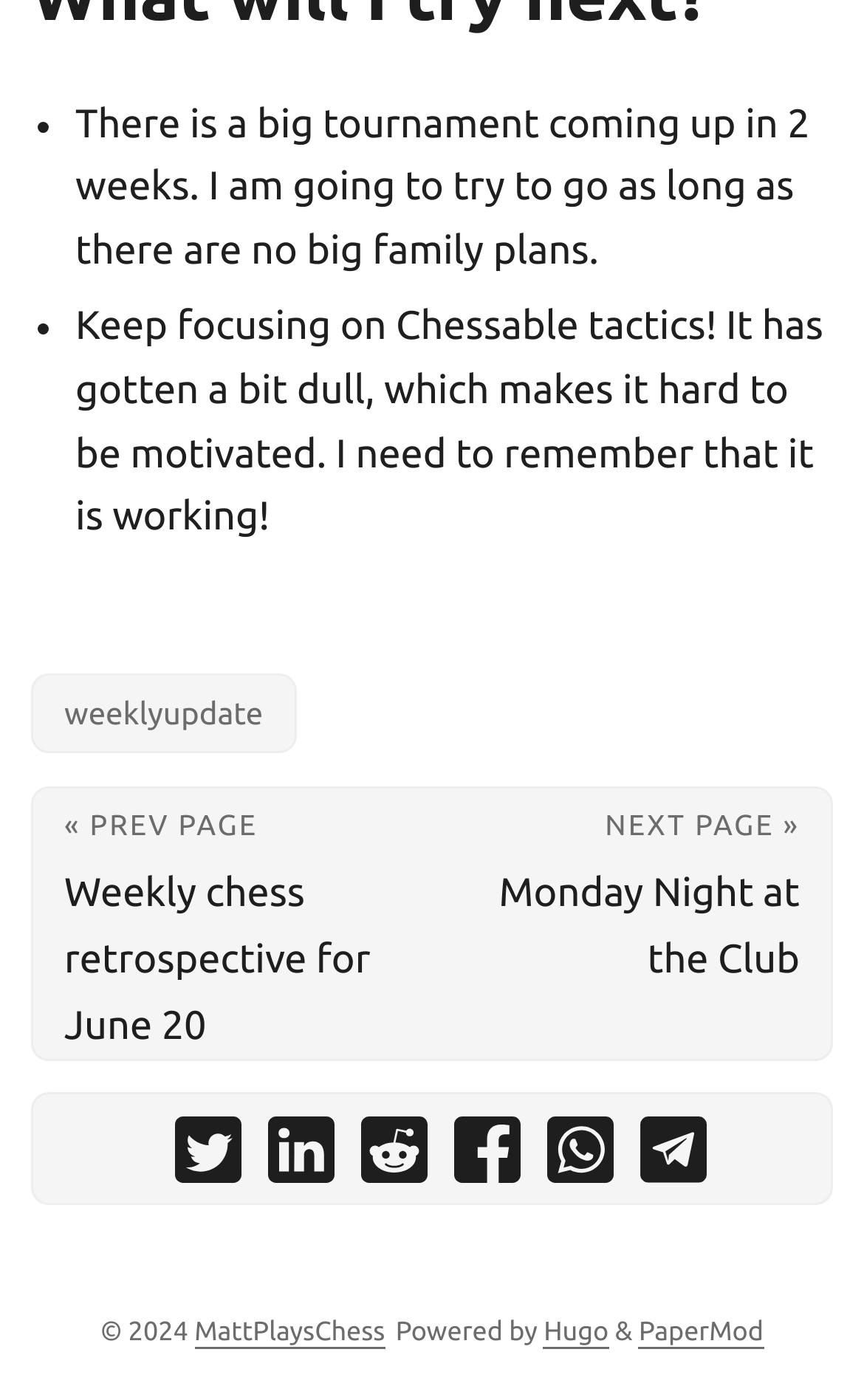Find and specify the bounding box coordinates that correspond to the clickable region for the instruction: "go to next page".

[0.5, 0.564, 0.962, 0.757]